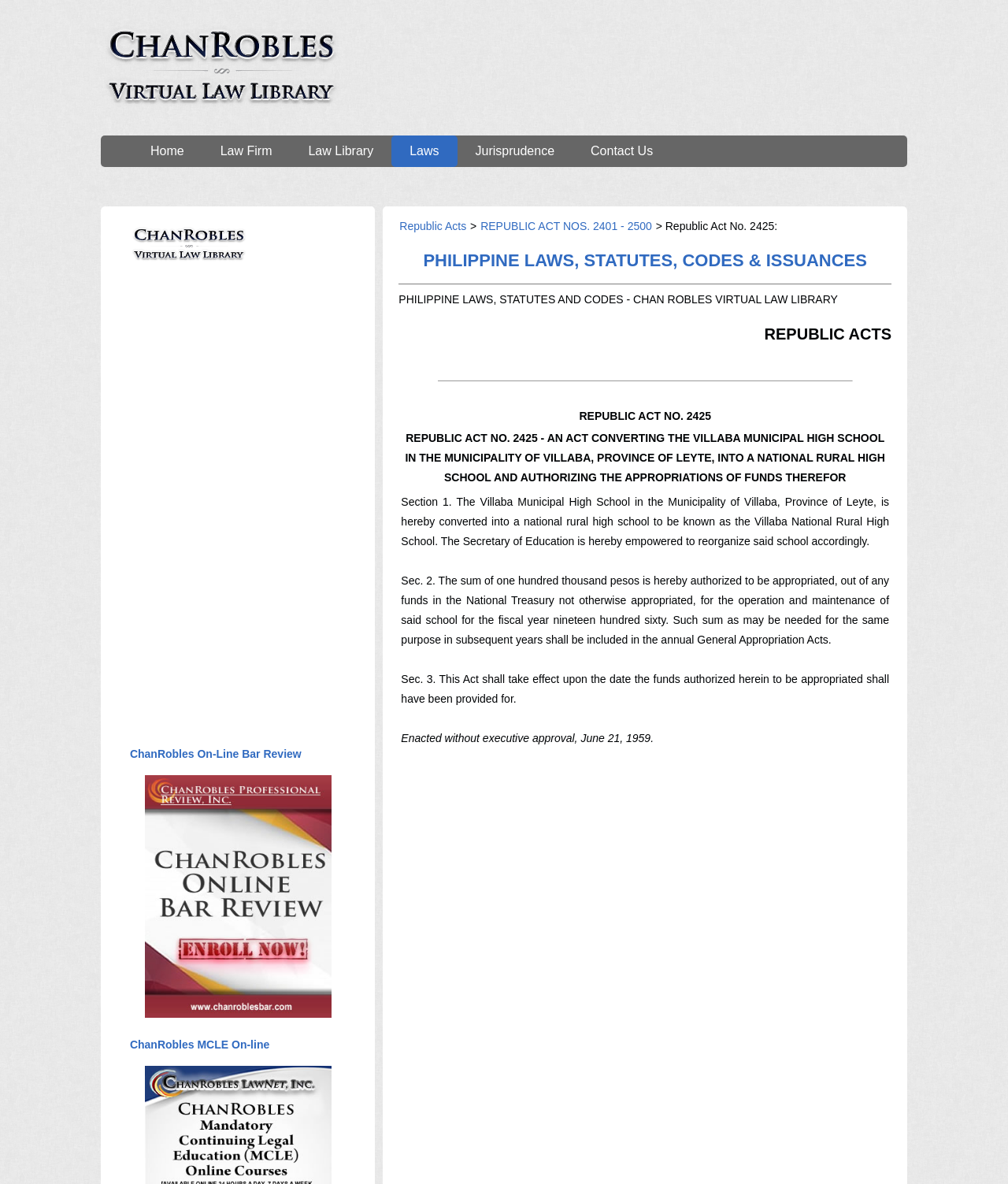Respond with a single word or phrase to the following question:
What is the name of the law?

Republic Act No. 2425